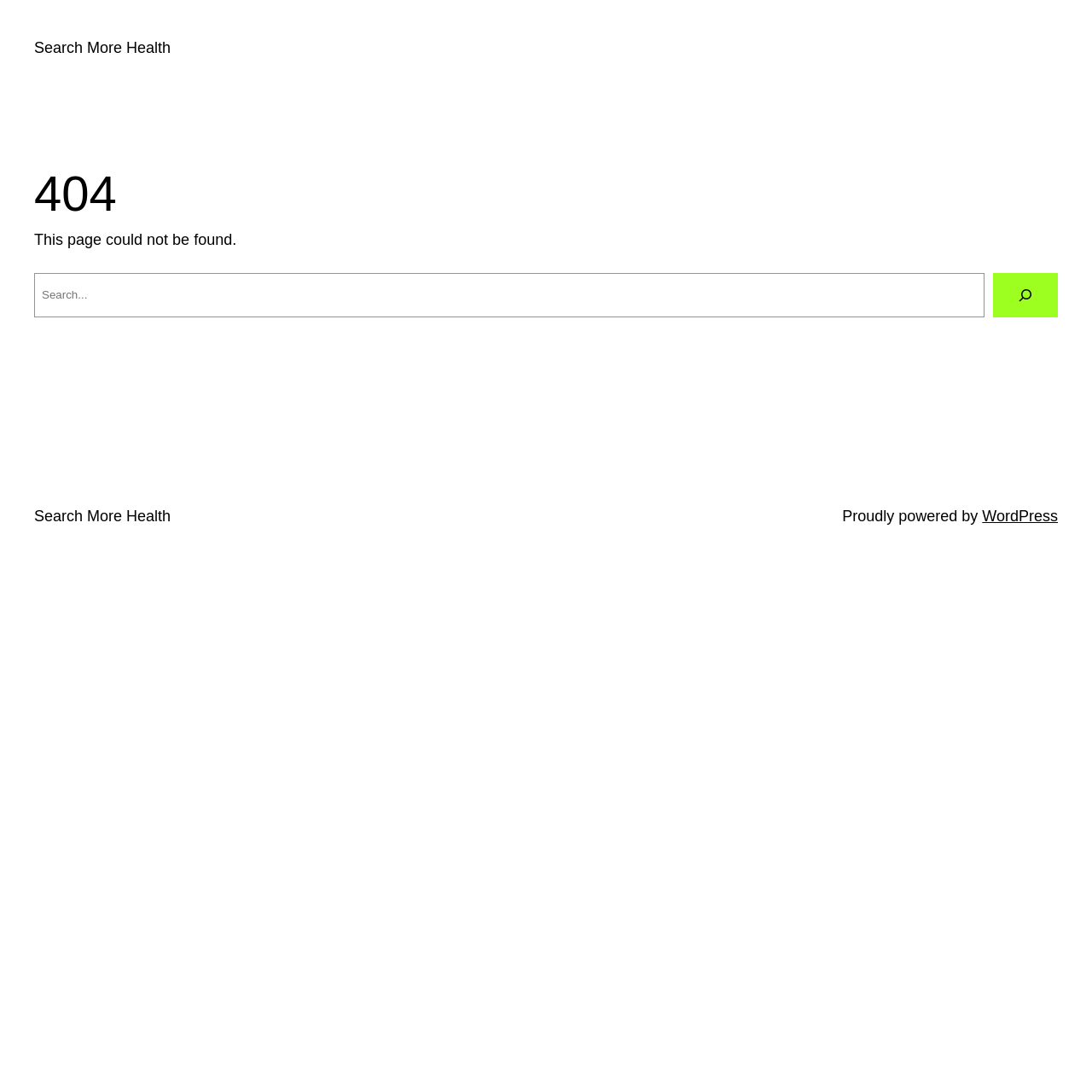Predict the bounding box coordinates for the UI element described as: "WordPress". The coordinates should be four float numbers between 0 and 1, presented as [left, top, right, bottom].

[0.899, 0.465, 0.969, 0.481]